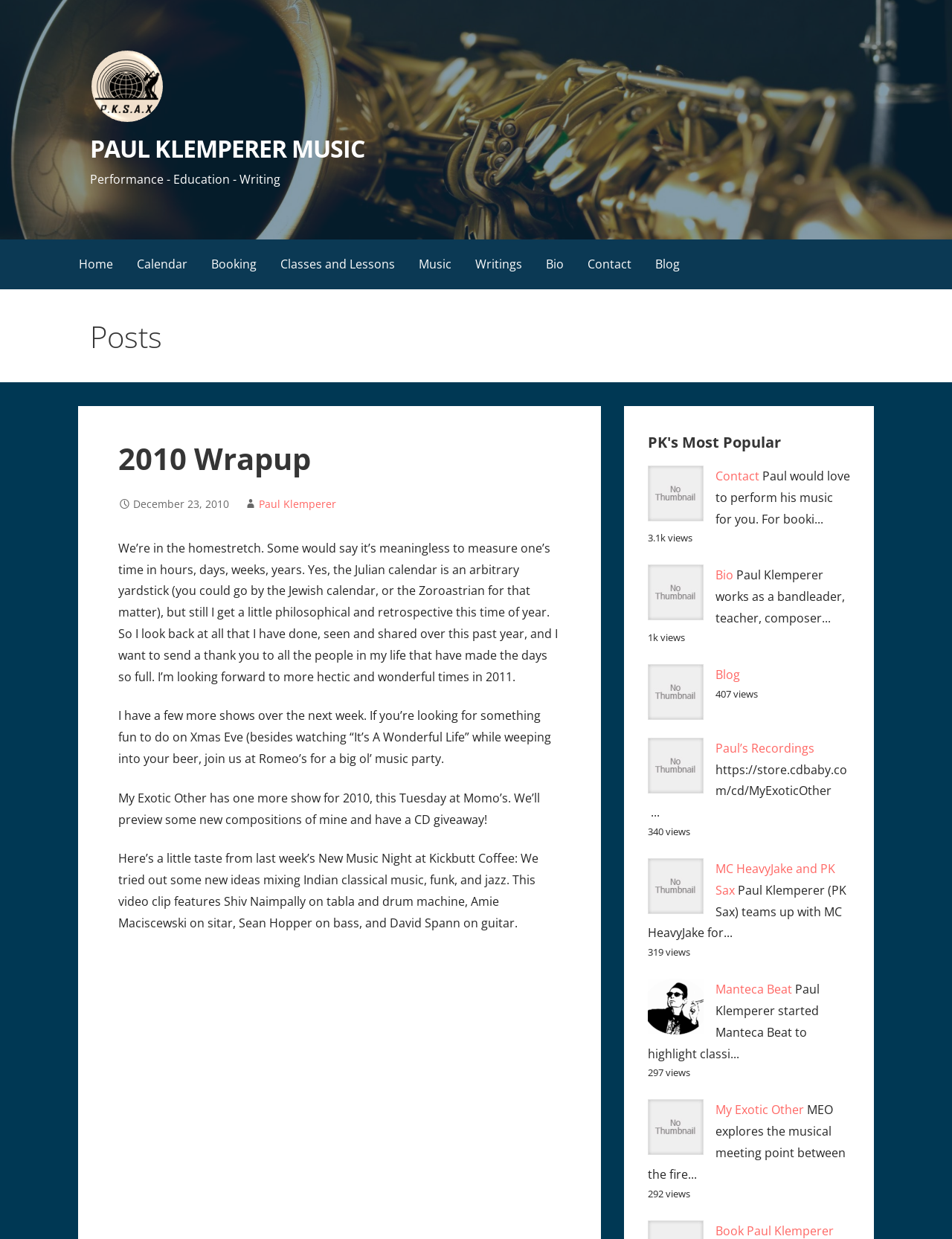Explain the contents of the webpage comprehensively.

The webpage is about Paul Klemperer, a musician, and his music-related activities. At the top, there is a logo and a link to "PAUL KLEMPERER MUSIC" with an image of the same name. Below this, there is a heading "Performance - Education - Writing" that describes the scope of Paul's work.

The main content of the page is divided into two sections. On the left, there is a navigation menu with links to various pages, including "Home", "Calendar", "Booking", "Classes and Lessons", "Music", "Writings", "Bio", "Contact", and "Blog". 

On the right, there is a section with a heading "Posts" that contains a blog post titled "2010 Wrapup". The post is written by Paul Klemperer and reflects on his accomplishments in 2010. It mentions his upcoming shows, including a music party on Christmas Eve and a performance with his band "My Exotic Other". The post also includes a video clip from a previous show.

Below the blog post, there is a section titled "PK's Most Popular" that lists Paul's most popular content, including links to his bio, blog, and music recordings. Each item in the list includes a brief description and a view count. There are also images scattered throughout this section, including a picture of Phez.

Overall, the webpage provides an overview of Paul Klemperer's music career, including his performances, education, and writings, as well as a blog section where he shares his thoughts and updates about his music.